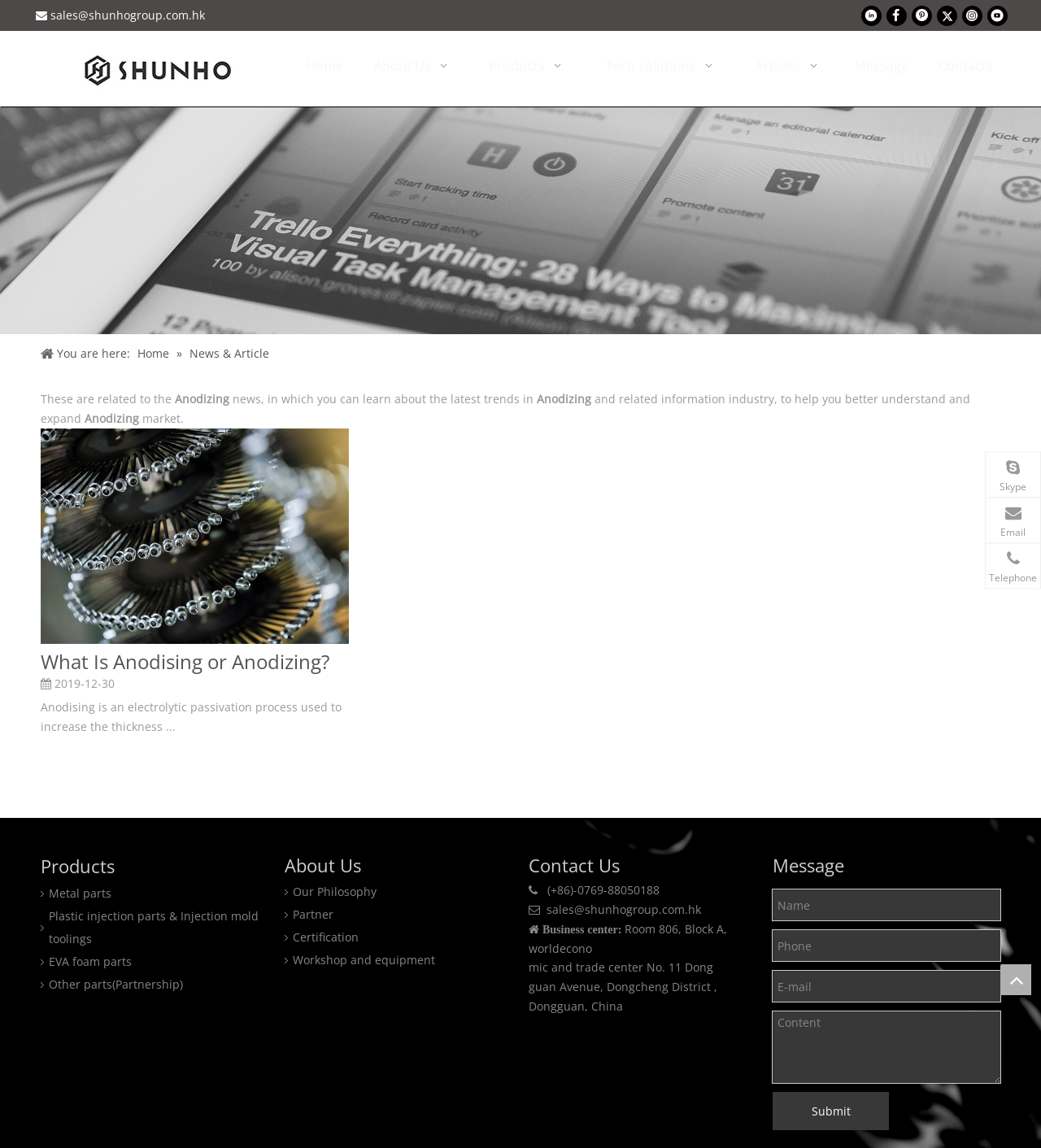Locate the bounding box coordinates of the item that should be clicked to fulfill the instruction: "Contact us through the message form".

[0.742, 0.774, 0.961, 0.992]